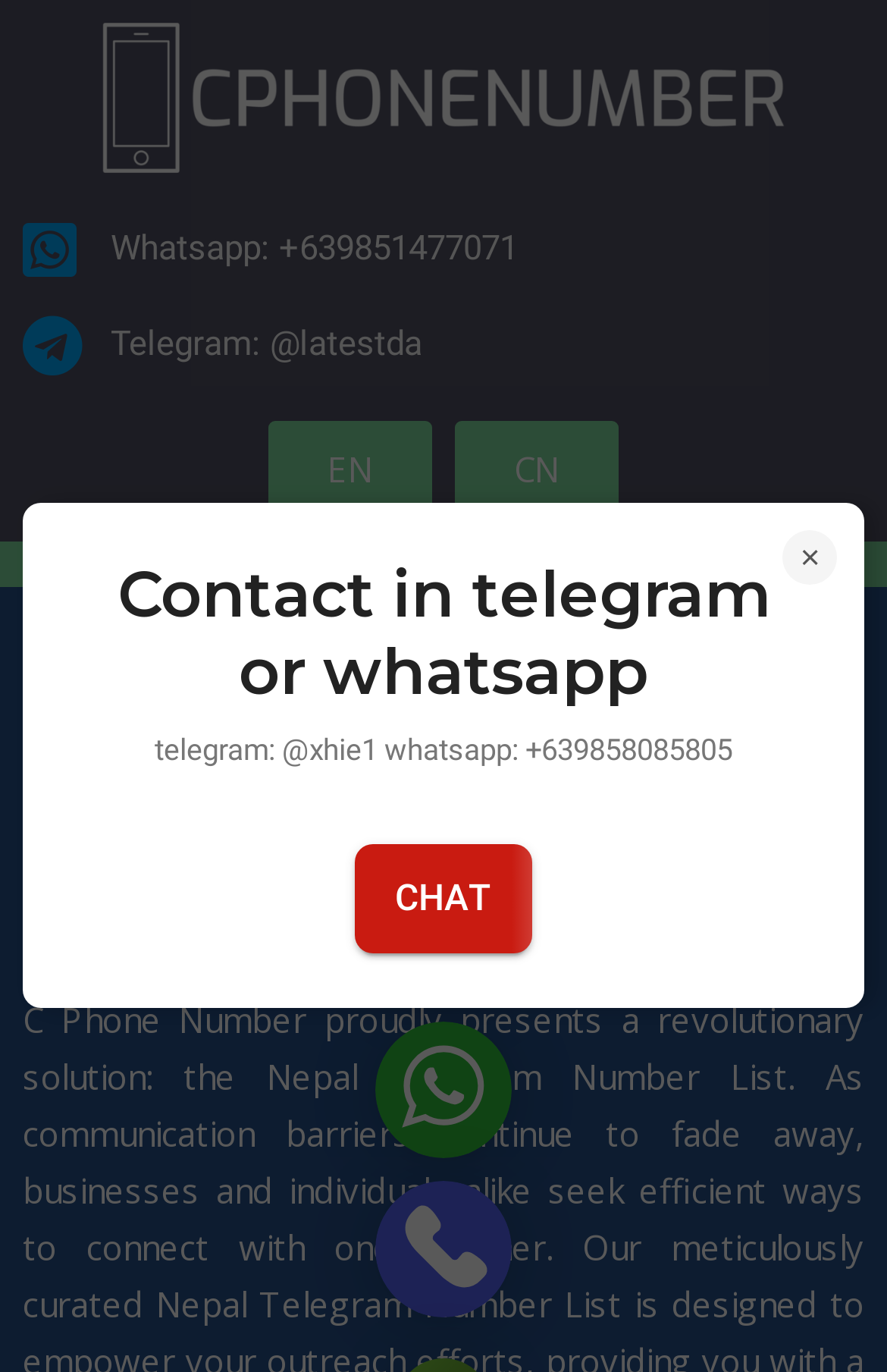Given the element description, predict the bounding box coordinates in the format (top-left x, top-left y, bottom-right x, bottom-right y). Make sure all values are between 0 and 1. Here is the element description: parent_node: Whatsapp: +639851477071

[0.115, 0.017, 0.885, 0.126]